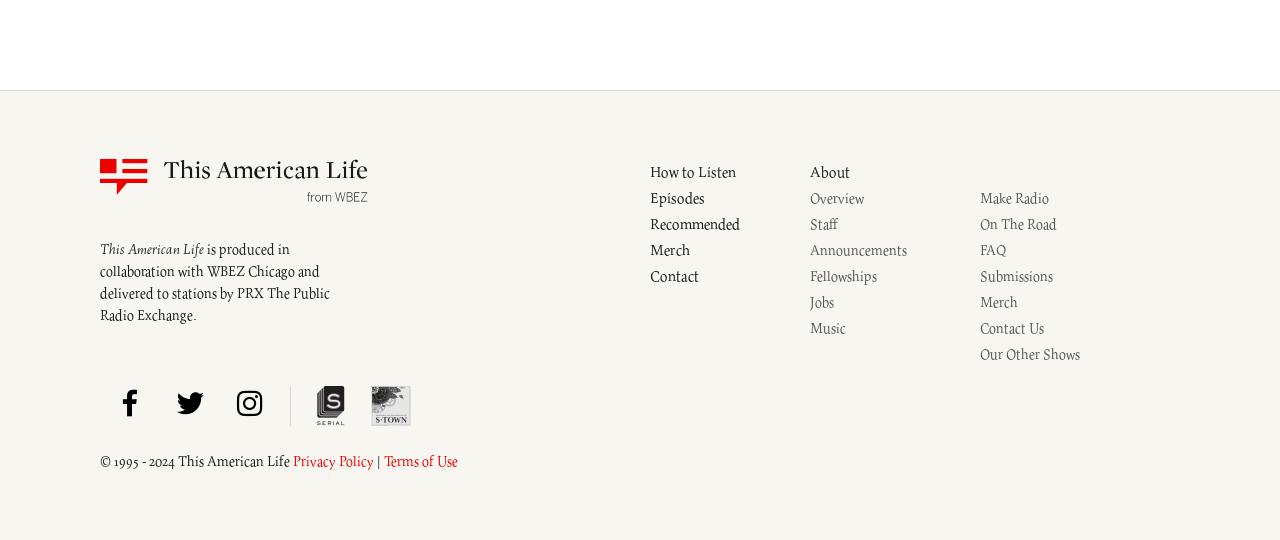Please identify the bounding box coordinates of the element I need to click to follow this instruction: "Visit the 'Episodes' page".

[0.508, 0.343, 0.617, 0.391]